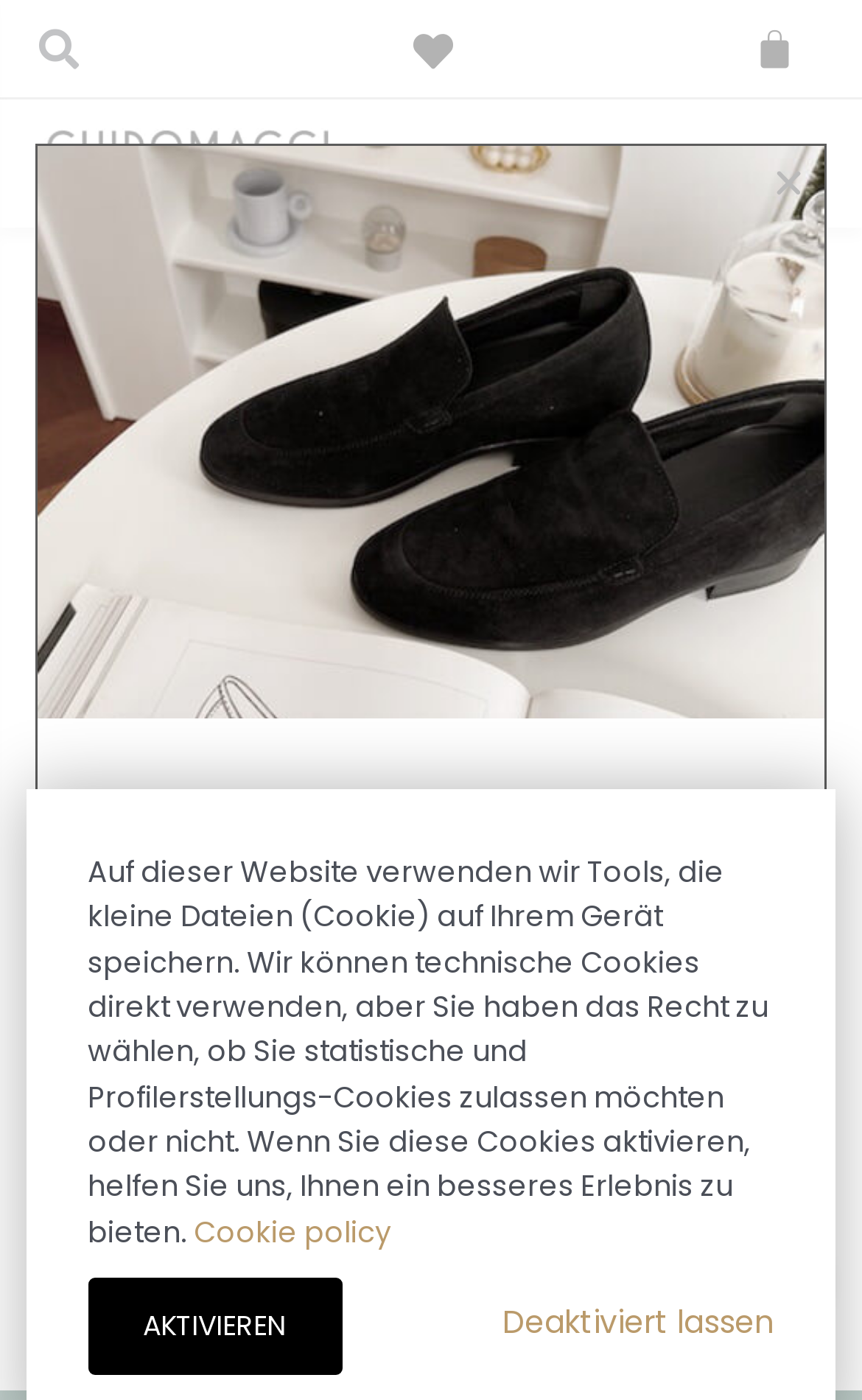Please find the bounding box coordinates in the format (top-left x, top-left y, bottom-right x, bottom-right y) for the given element description. Ensure the coordinates are floating point numbers between 0 and 1. Description: Deaktiviert lassen

[0.583, 0.913, 0.898, 0.977]